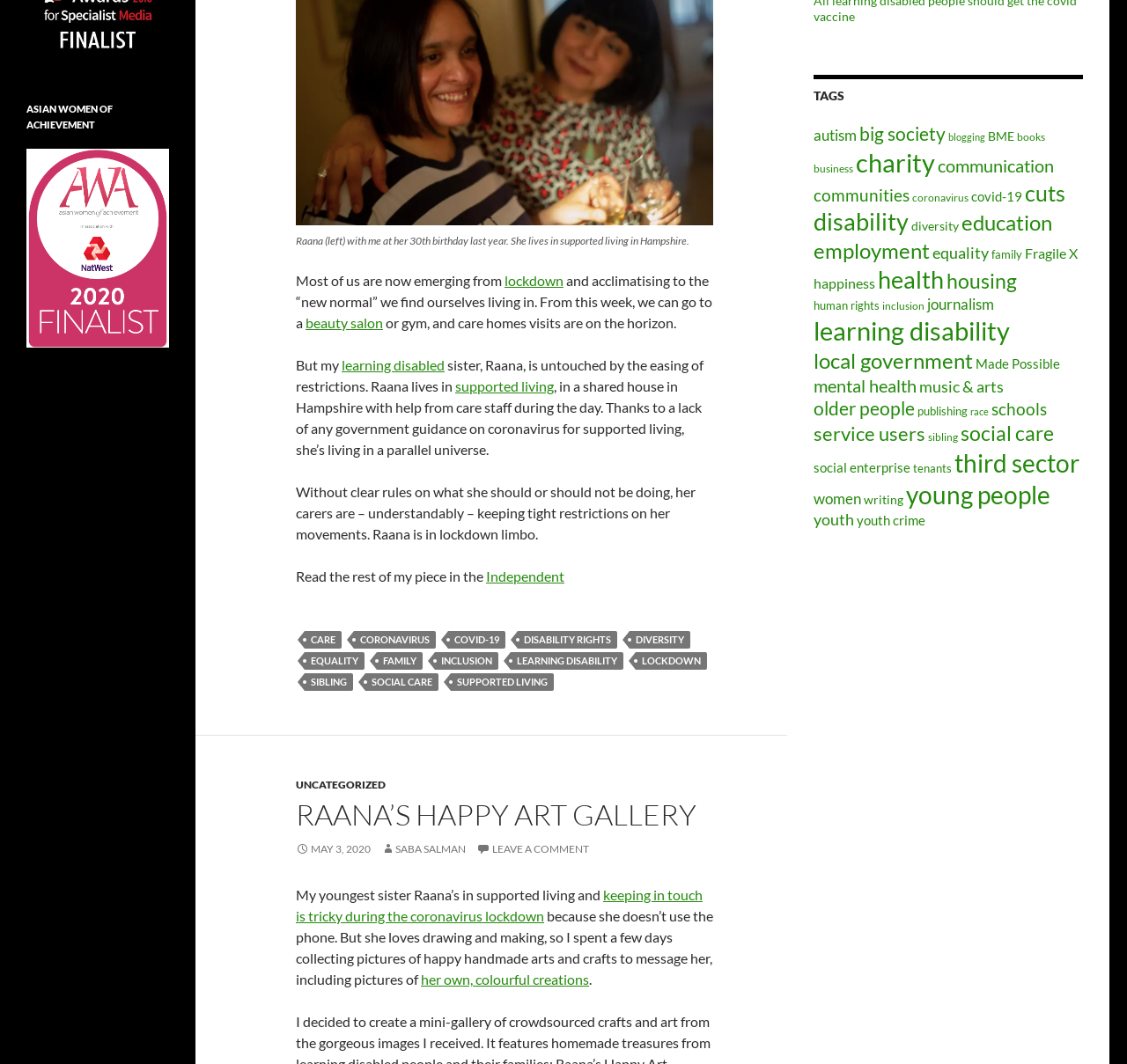Identify the bounding box for the UI element specified in this description: "her own, colourful creations". The coordinates must be four float numbers between 0 and 1, formatted as [left, top, right, bottom].

[0.373, 0.912, 0.523, 0.928]